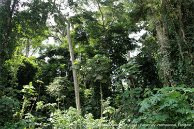Explain all the elements you observe in the image.

The image captures a lush, vibrant forest scene, showcasing a dense collection of trees and foliage. Towering trees rise prominently, their trunks crowned with a rich canopy of leaves that filters sunlight, creating a dappled effect on the forest floor. The greenery displays a variety of plants, giving a sense of the rich biodiversity typical of rainforest ecosystems. This particular image is associated with the blog titled "A critical moment in the fight against deforestation," highlighting the importance of awareness and action against deforestation, particularly in the context of environmental sustainability and protection of forests worldwide. The photograph serves as a visual reminder of the natural beauty that is at risk, emphasizing the urgent need for conservation efforts.